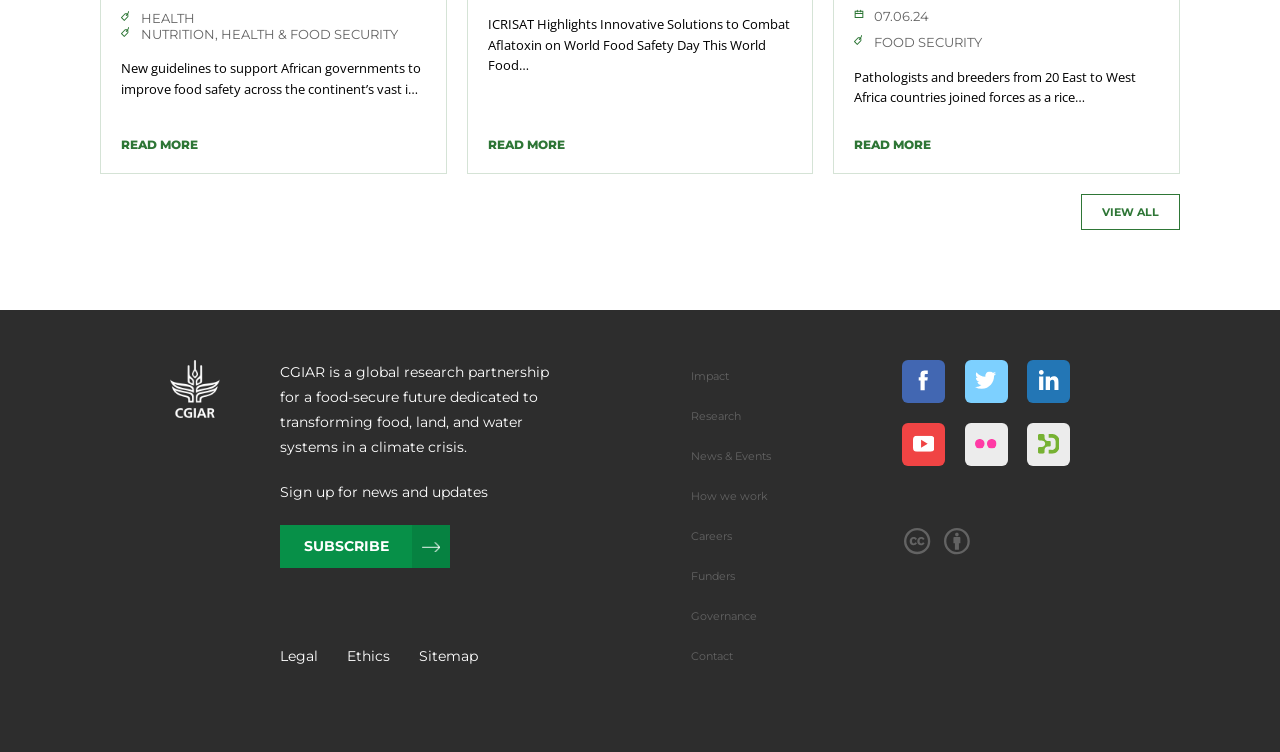What is the purpose of the 'SUBSCRIBE' button?
Look at the image and answer with only one word or phrase.

To sign up for news and updates